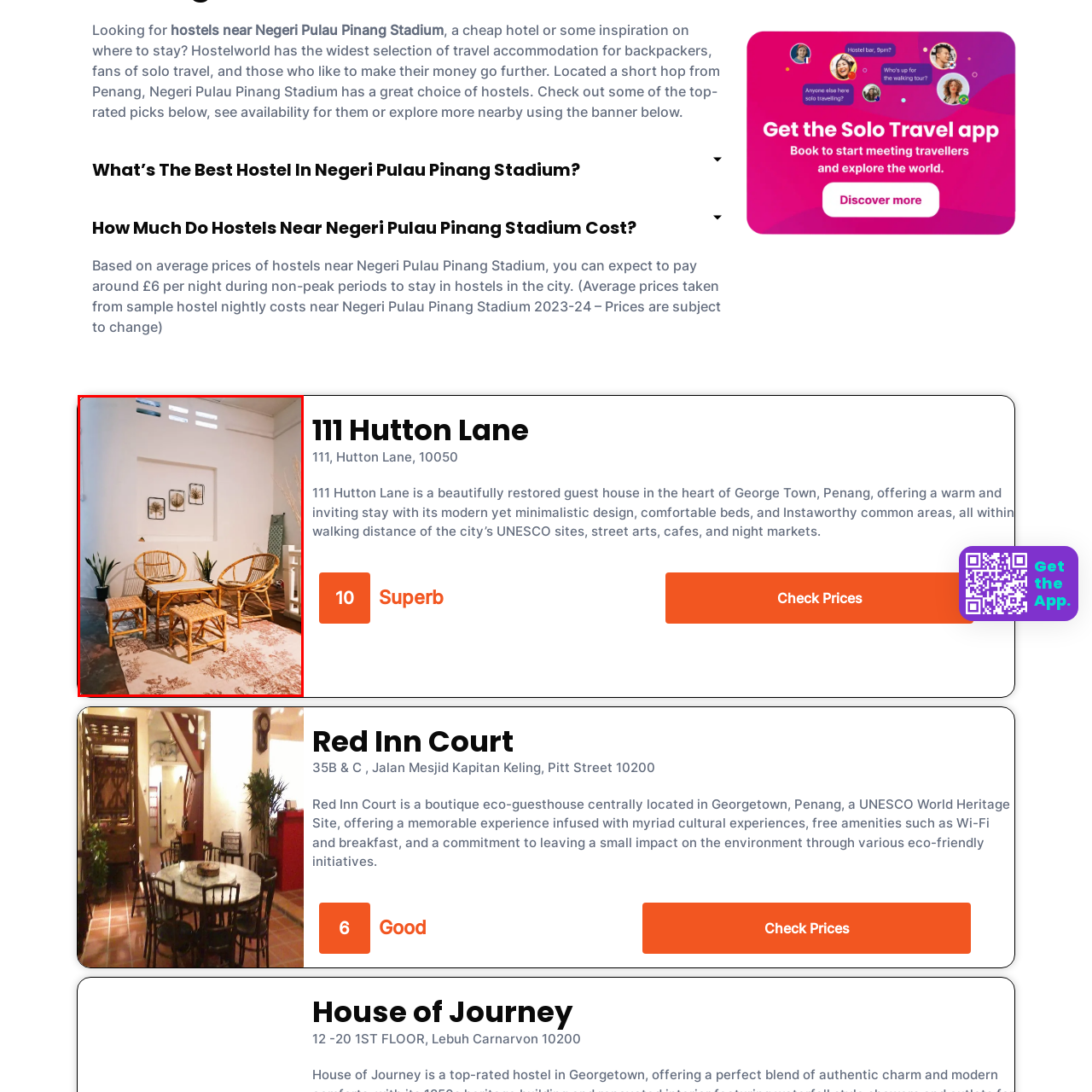Check the content in the red bounding box and reply to the question using a single word or phrase:
What is behind the seating arrangement?

Framed botanical prints